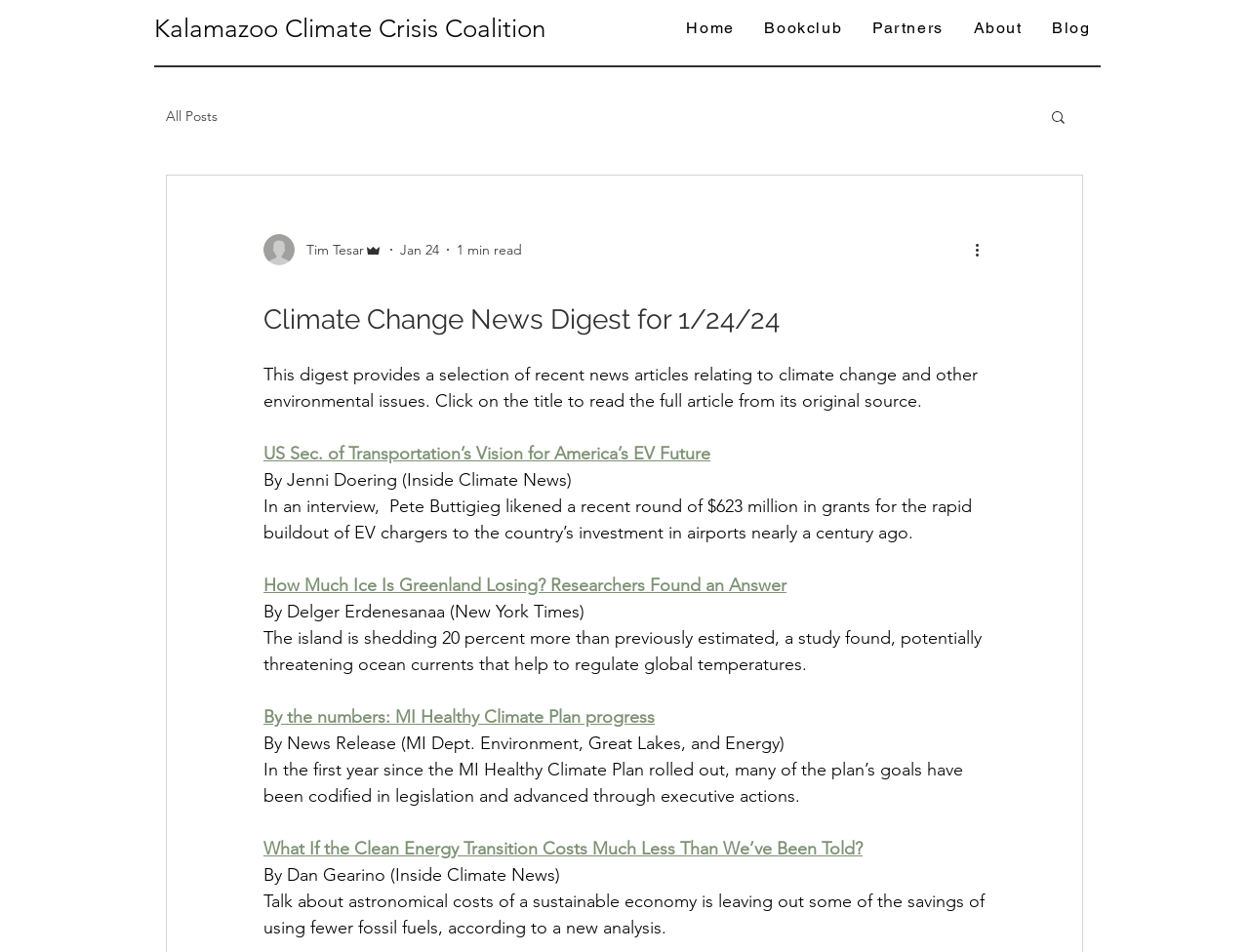How many news articles are listed?
Please provide a full and detailed response to the question.

I counted the number of links with titles that seem to be news articles, starting from 'US Sec. of Transportation’s Vision for America’s EV Future' to 'What If the Clean Energy Transition Costs Much Less Than We’ve Been Told?'. There are 6 such links.